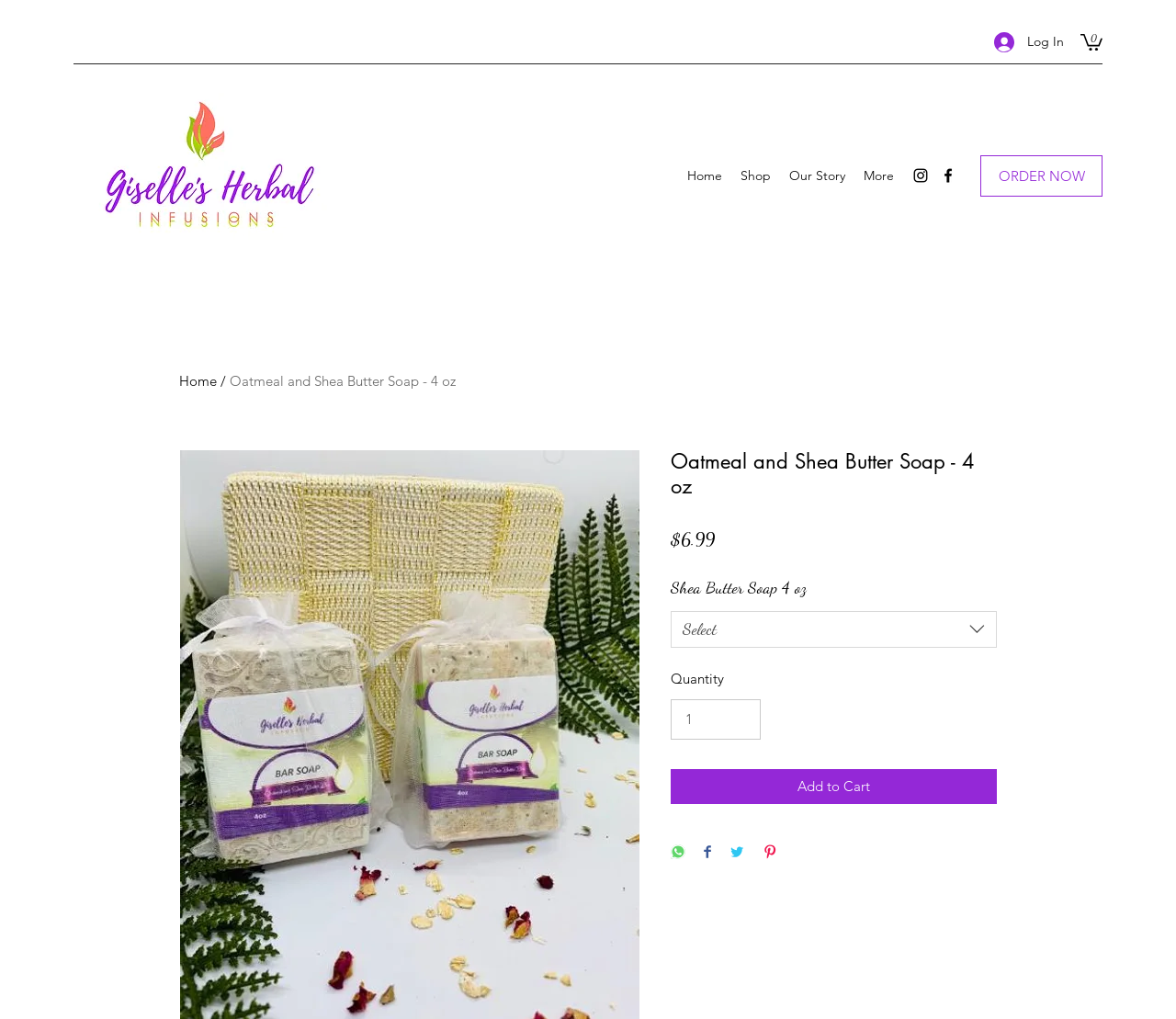Provide the bounding box coordinates of the UI element this sentence describes: "Add to Cart".

[0.57, 0.754, 0.848, 0.789]